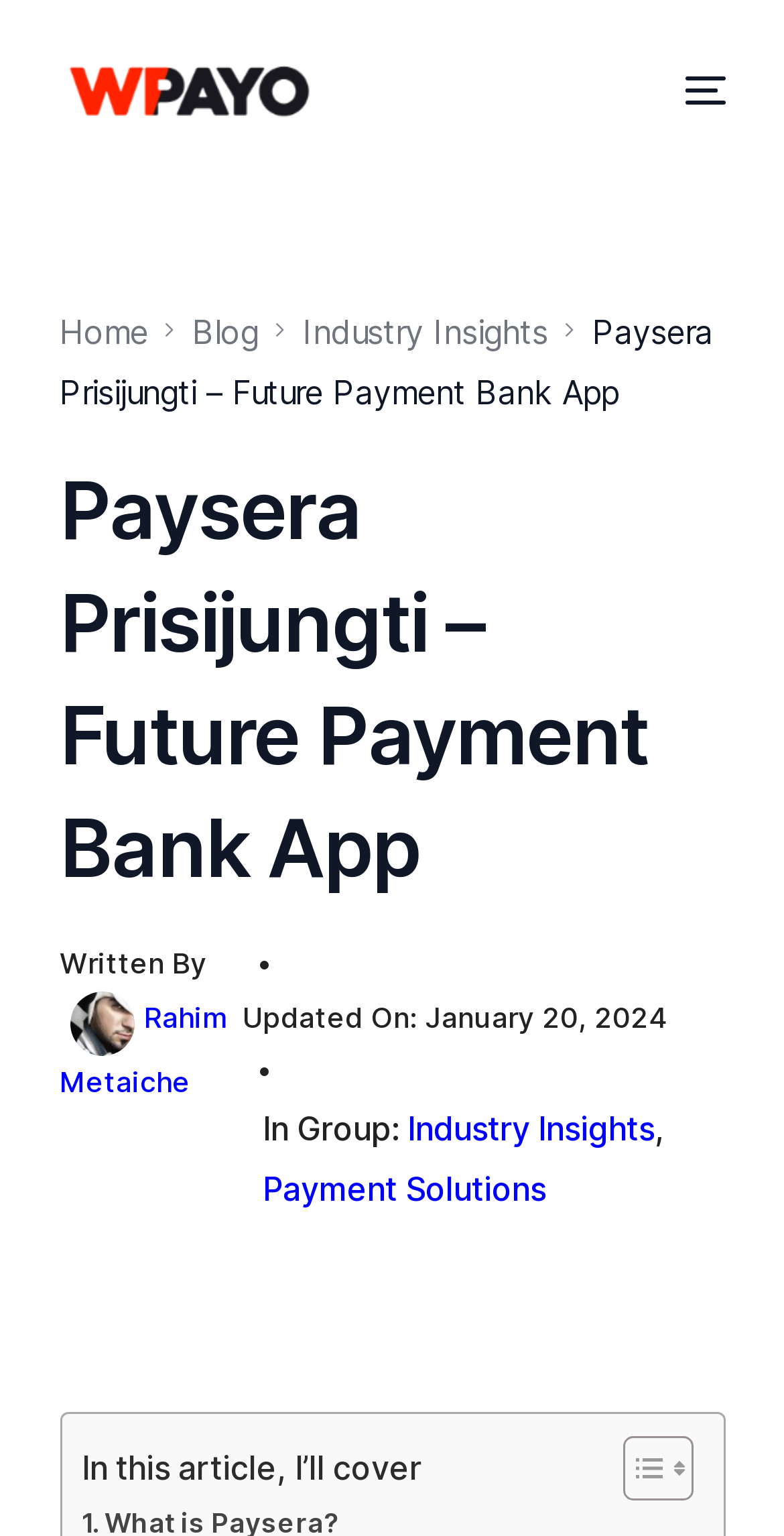Please specify the bounding box coordinates for the clickable region that will help you carry out the instruction: "Click on the Start Now button".

[0.076, 0.765, 0.924, 0.83]